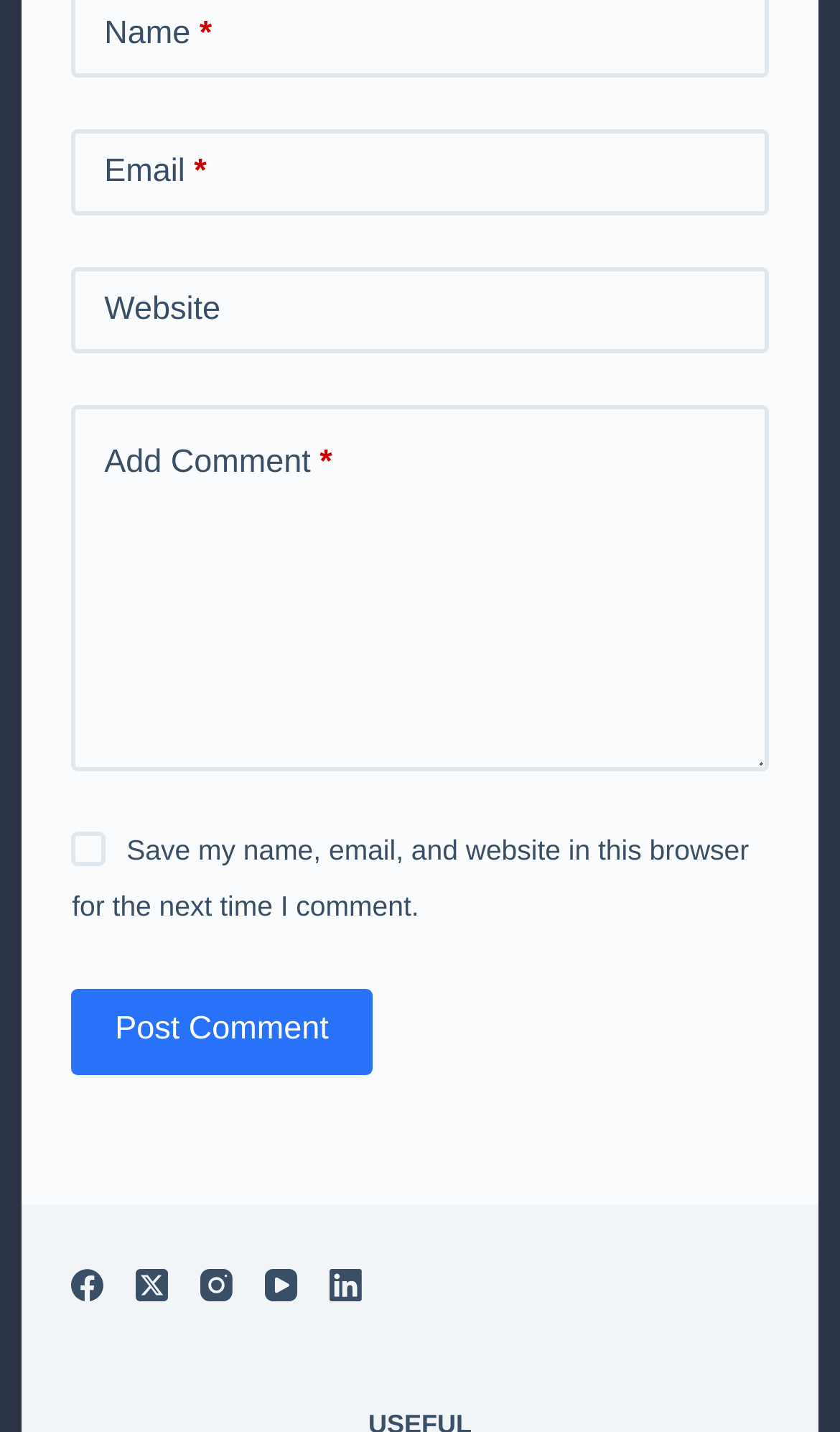How many social media links are available?
Please provide a comprehensive answer based on the information in the image.

There are 5 social media links available because there are 5 link elements at the bottom of the webpage, which are 'Facebook', 'Twitter', 'Instagram', 'YouTube', and 'LinkedIn'.